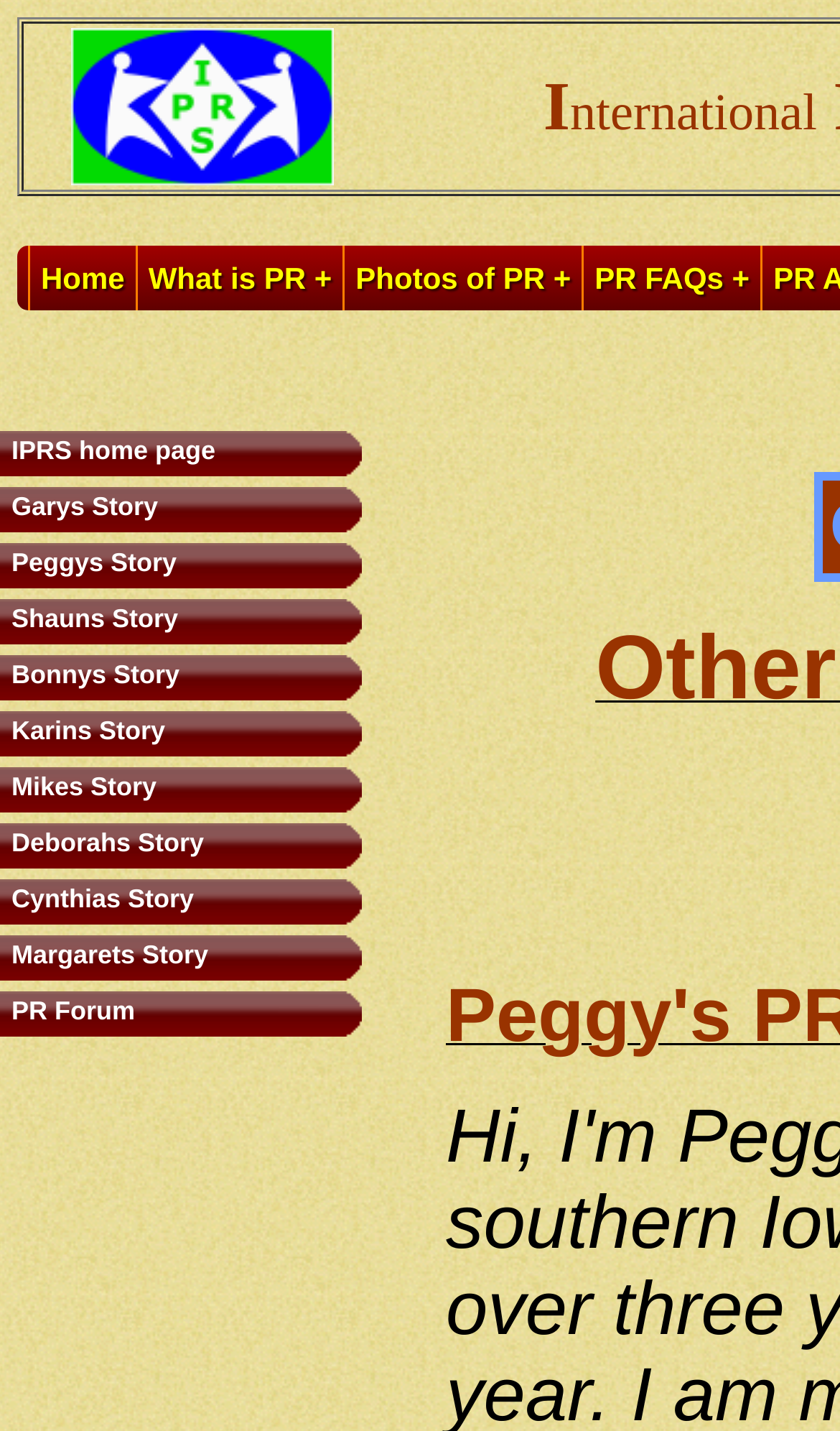Is there a logo at the top of the page?
Could you answer the question in a detailed manner, providing as much information as possible?

I looked at the top of the page and saw an image with the text 'IPRS logo' which suggests that it is a logo.